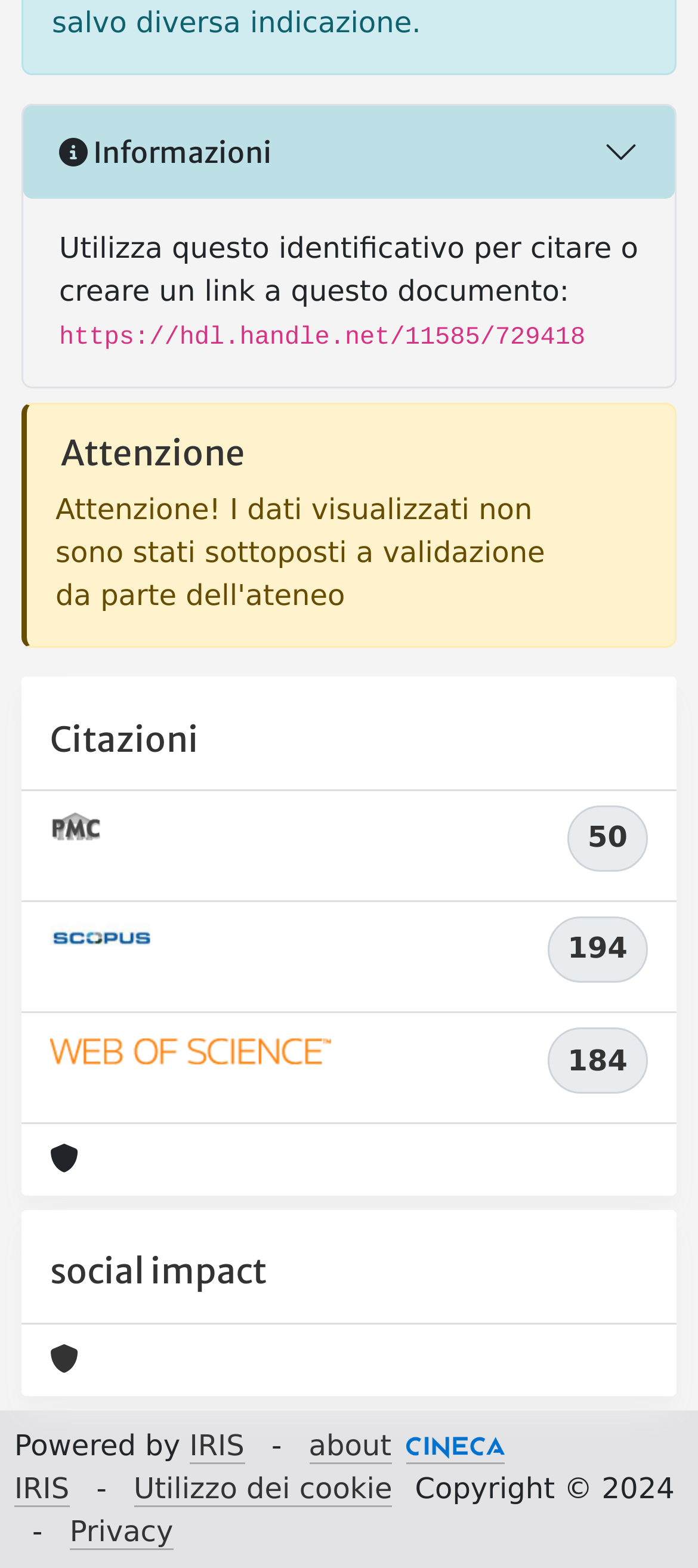Give a concise answer using only one word or phrase for this question:
How many citations are from Scopus?

194